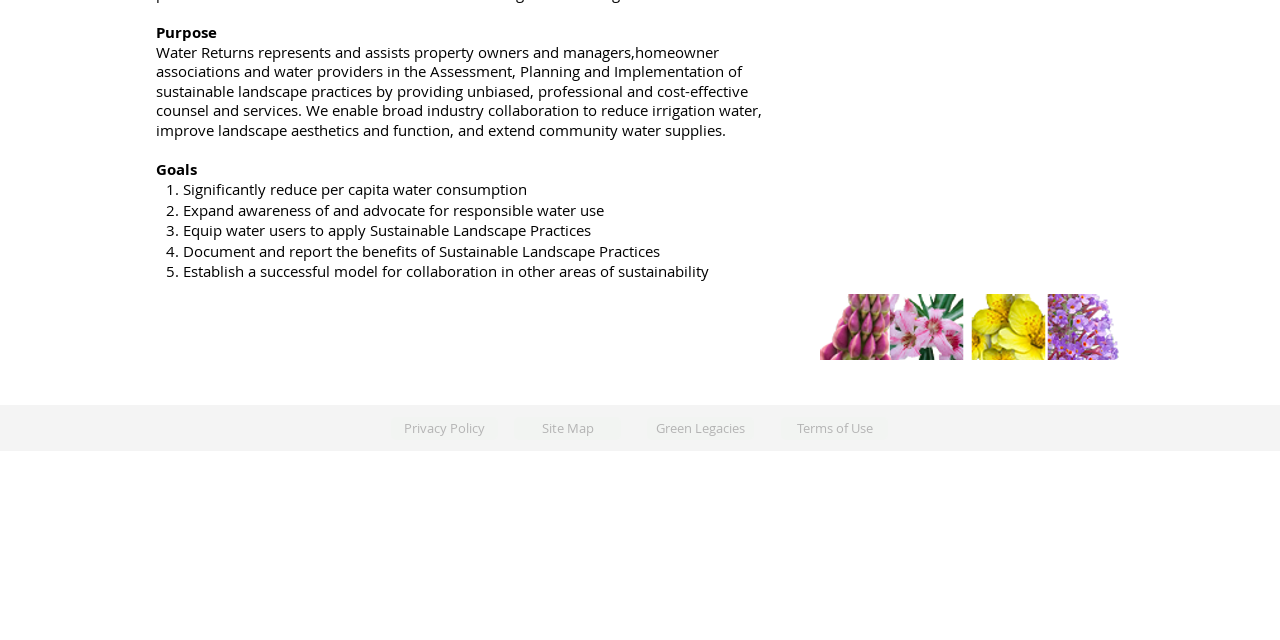Please determine the bounding box coordinates, formatted as (top-left x, top-left y, bottom-right x, bottom-right y), with all values as floating point numbers between 0 and 1. Identify the bounding box of the region described as: Terms of Use

[0.61, 0.651, 0.694, 0.687]